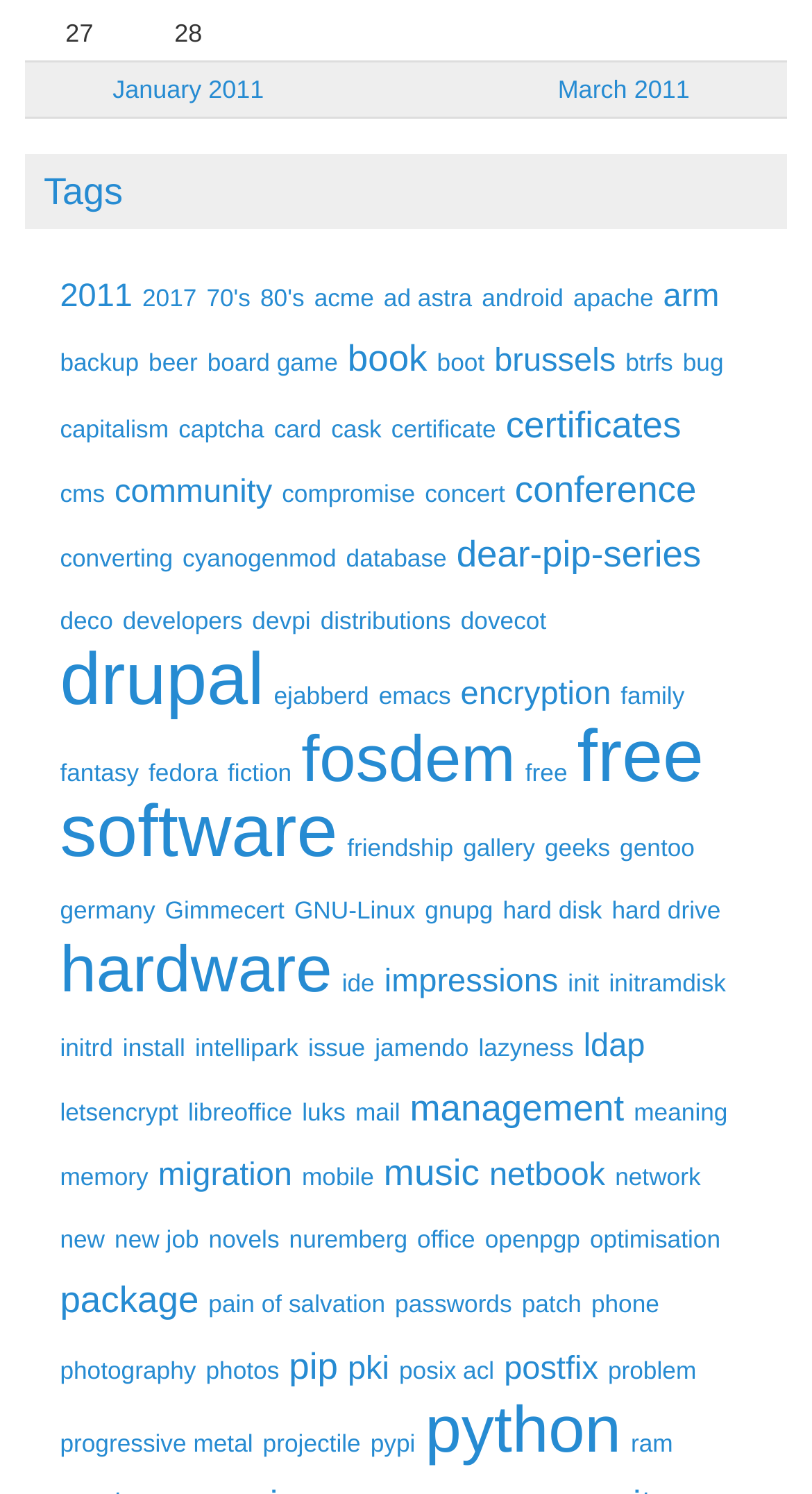Locate the coordinates of the bounding box for the clickable region that fulfills this instruction: "Click on the 'android' link".

[0.593, 0.191, 0.694, 0.209]